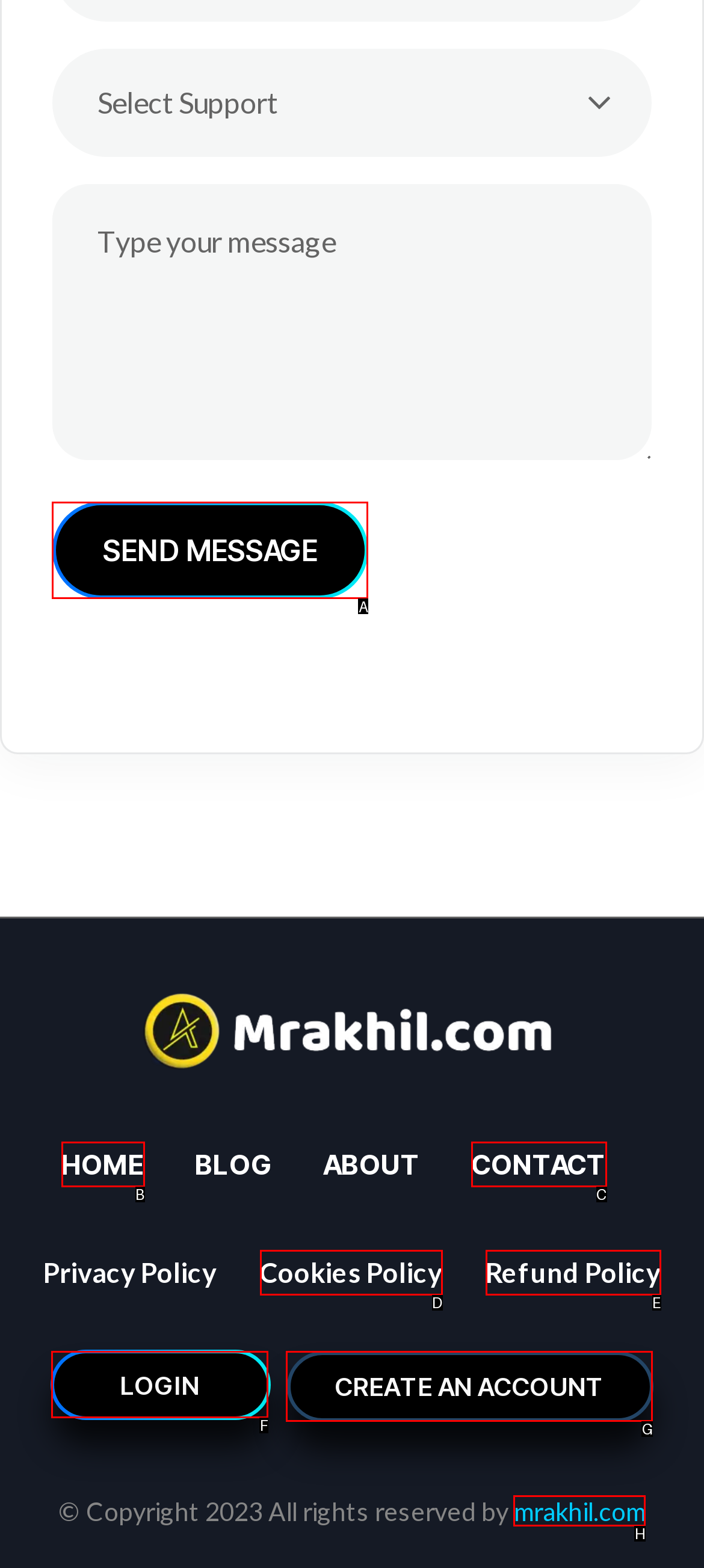Tell me which option I should click to complete the following task: Check recently delighted clients Answer with the option's letter from the given choices directly.

None